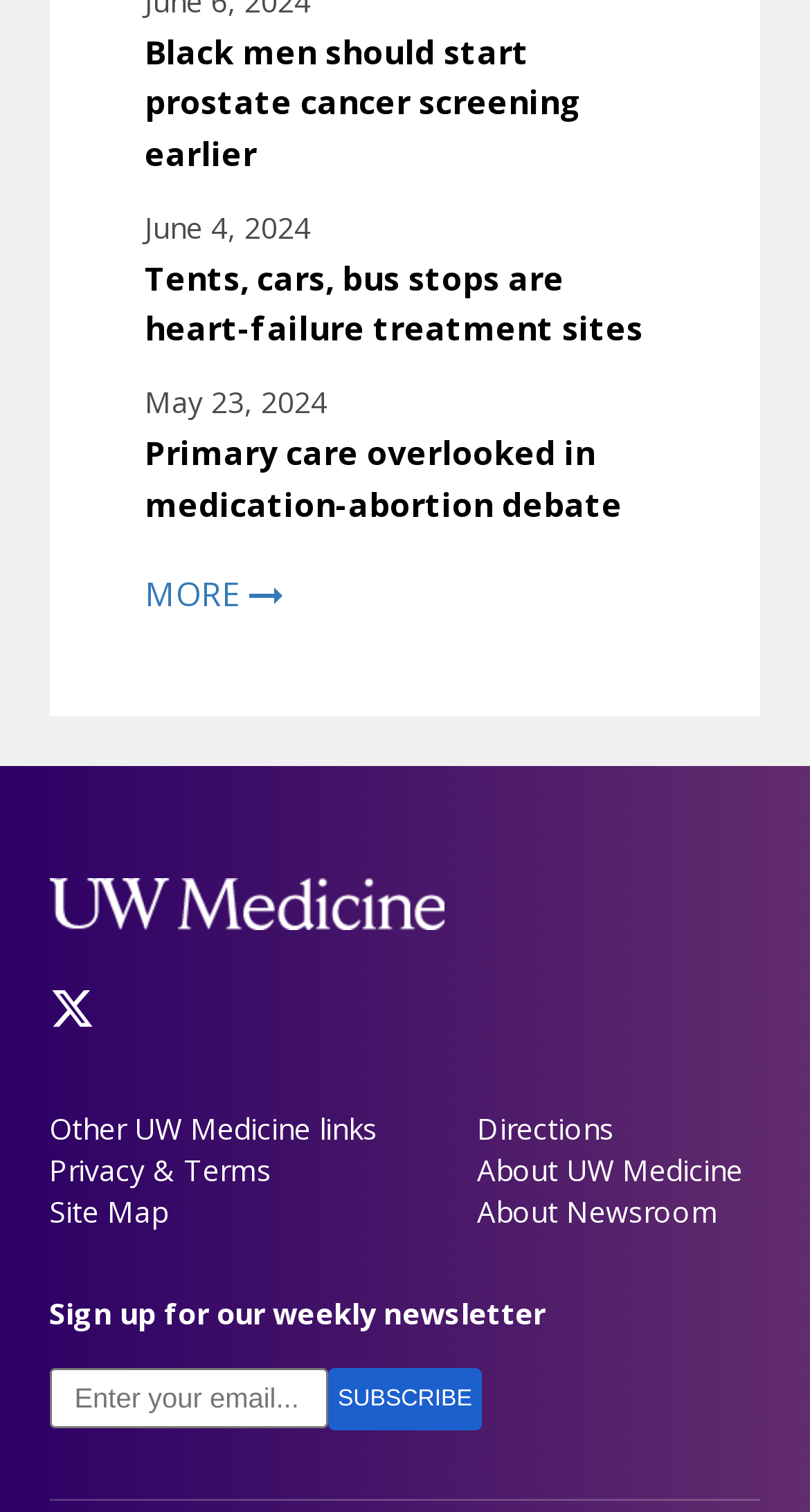Kindly determine the bounding box coordinates for the clickable area to achieve the given instruction: "Enter email address in the subscription box".

[0.061, 0.905, 0.404, 0.944]